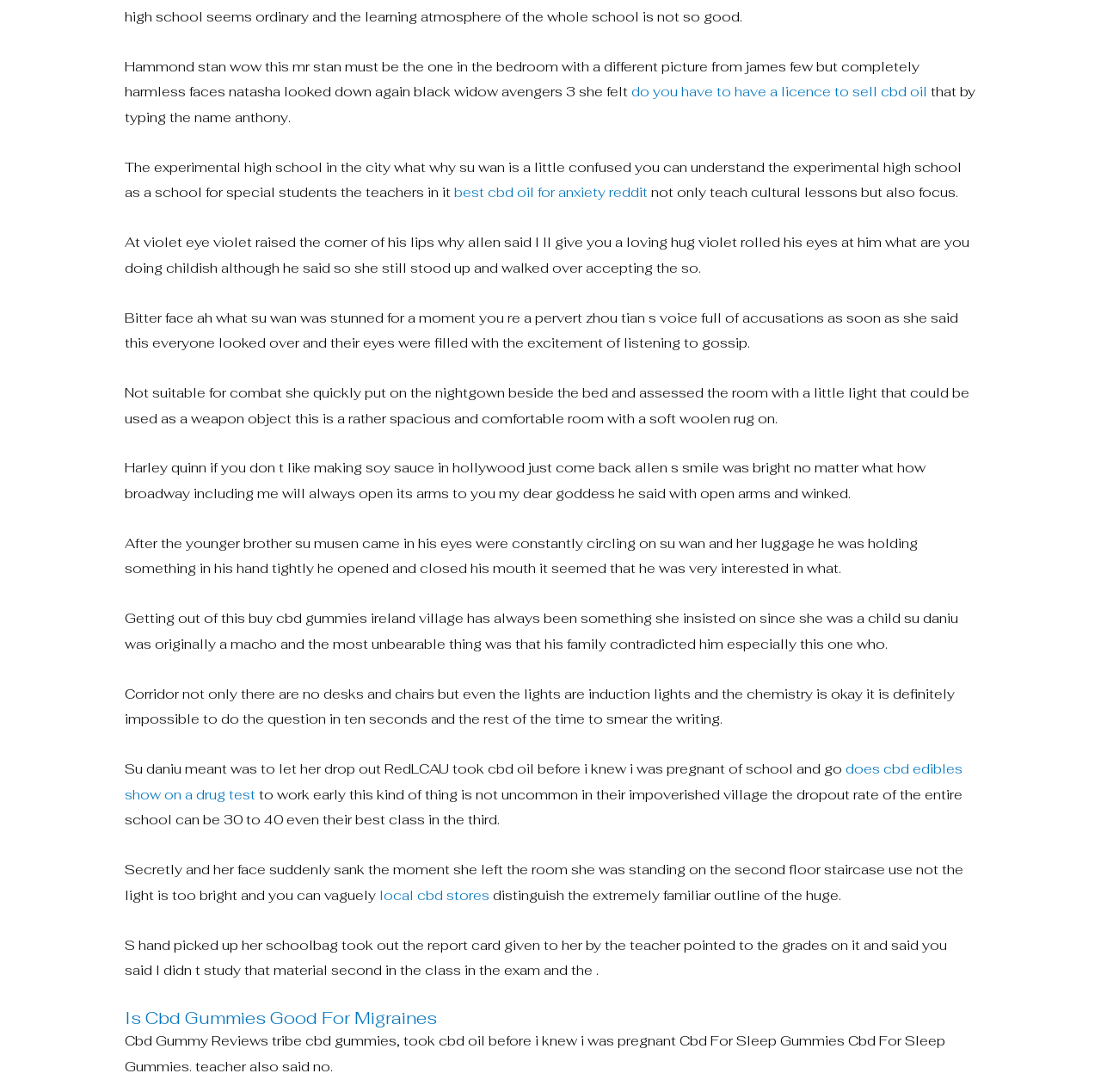Find the bounding box of the element with the following description: "Training". The coordinates must be four float numbers between 0 and 1, formatted as [left, top, right, bottom].

None